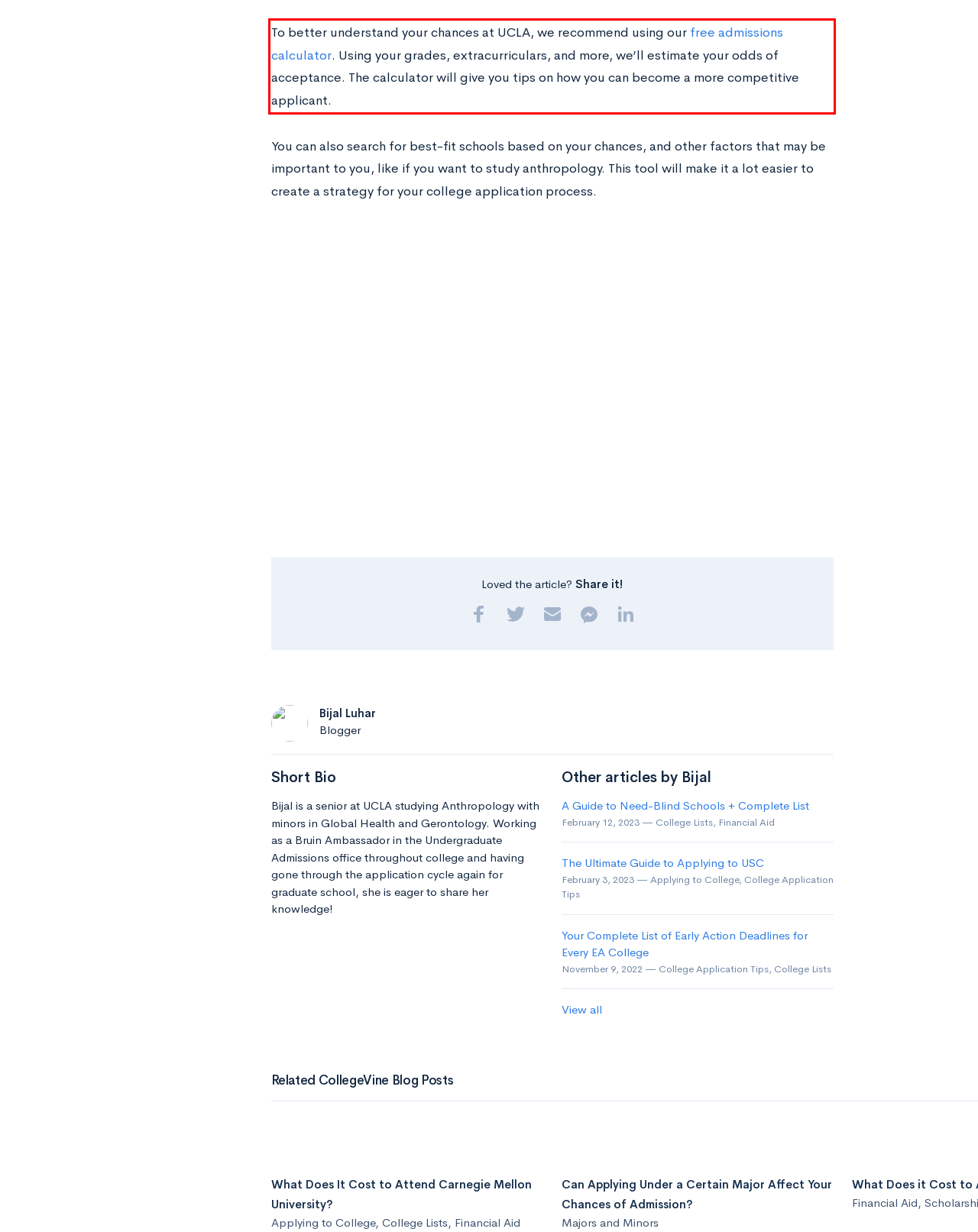From the screenshot of the webpage, locate the red bounding box and extract the text contained within that area.

To better understand your chances at UCLA, we recommend using our free admissions calculator. Using your grades, extracurriculars, and more, we’ll estimate your odds of acceptance. The calculator will give you tips on how you can become a more competitive applicant.